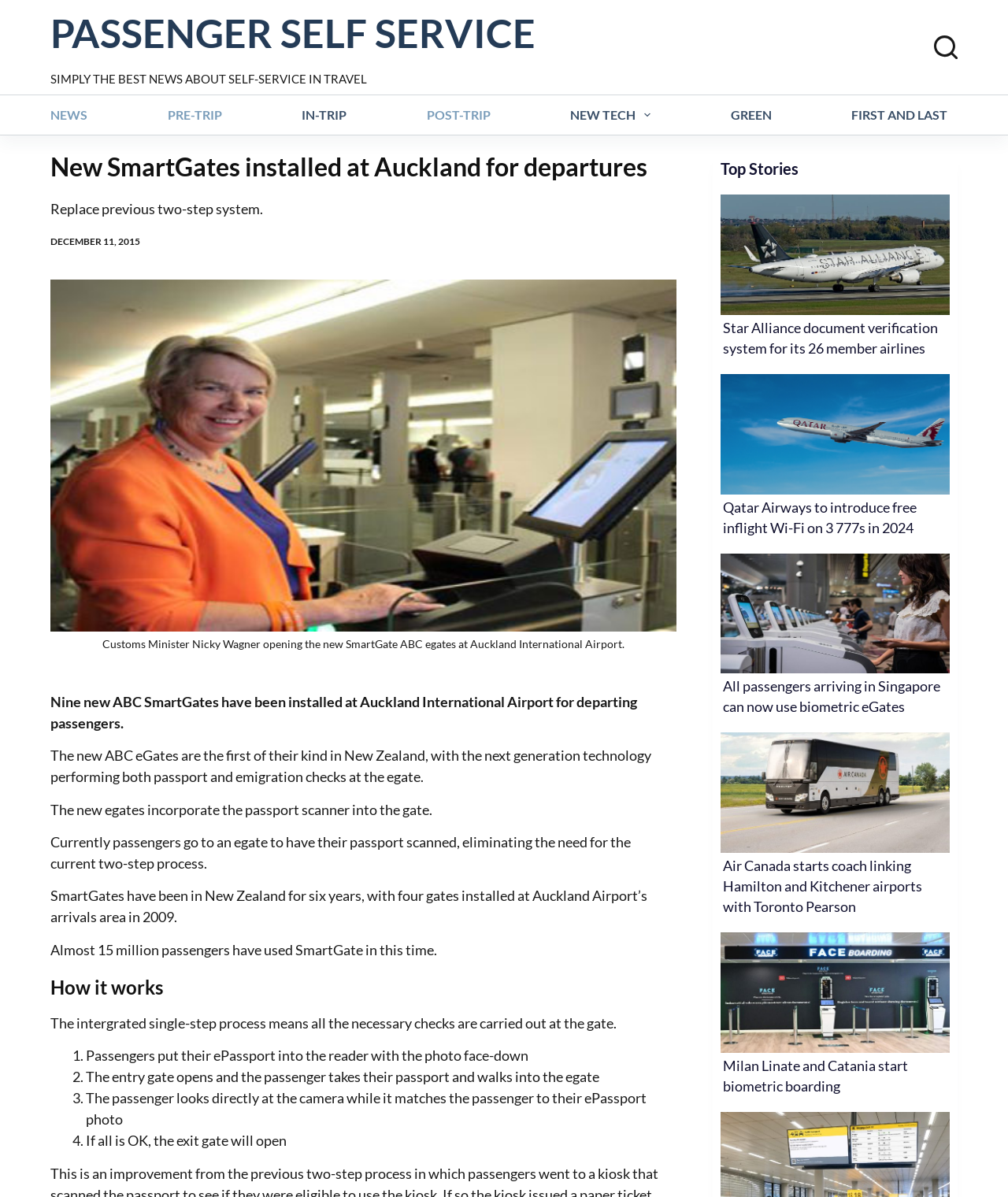Specify the bounding box coordinates of the area that needs to be clicked to achieve the following instruction: "Read the 'How it works' section".

[0.05, 0.815, 0.671, 0.835]